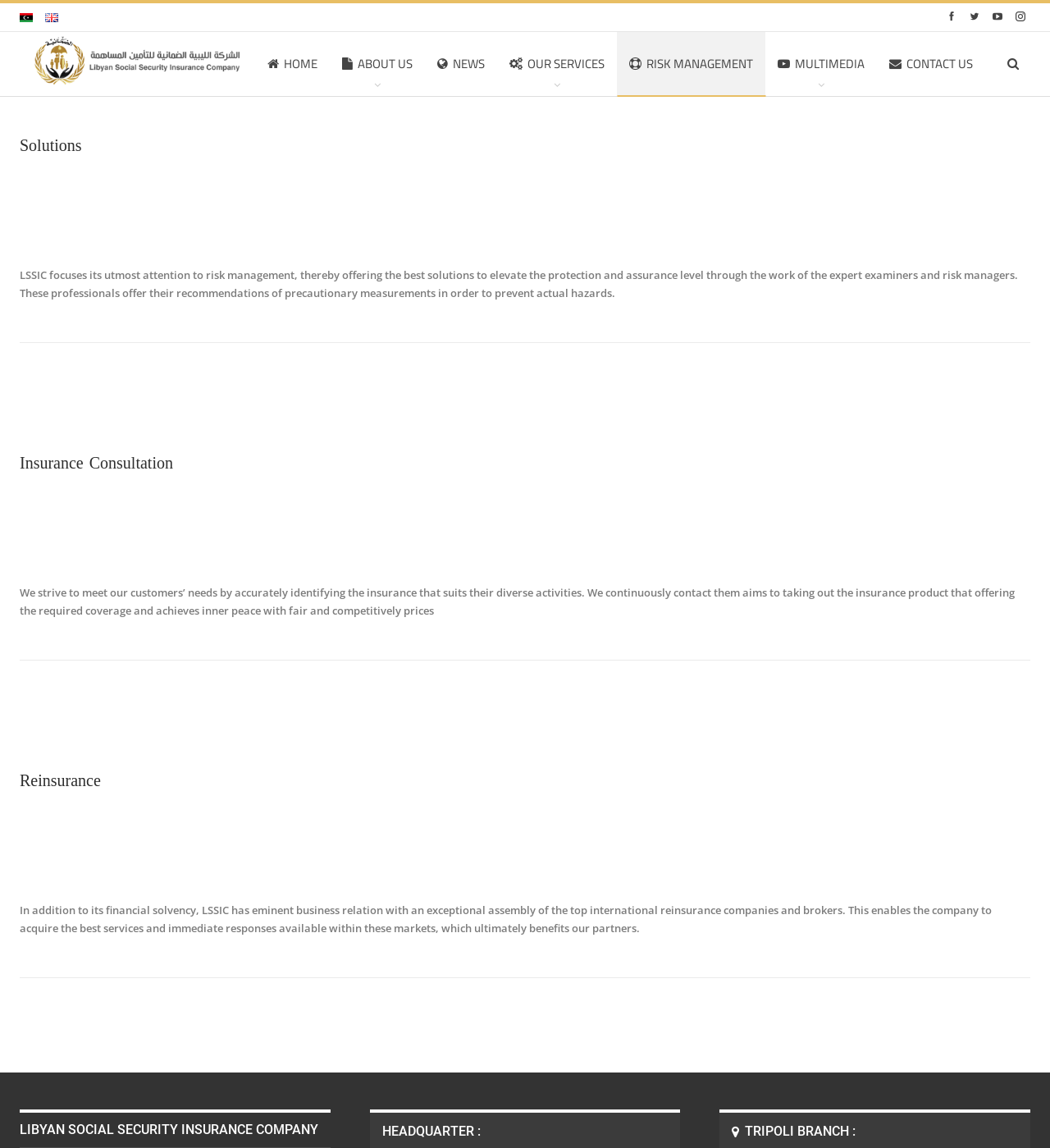Can you determine the bounding box coordinates of the area that needs to be clicked to fulfill the following instruction: "Go to home page"?

[0.243, 0.028, 0.314, 0.084]